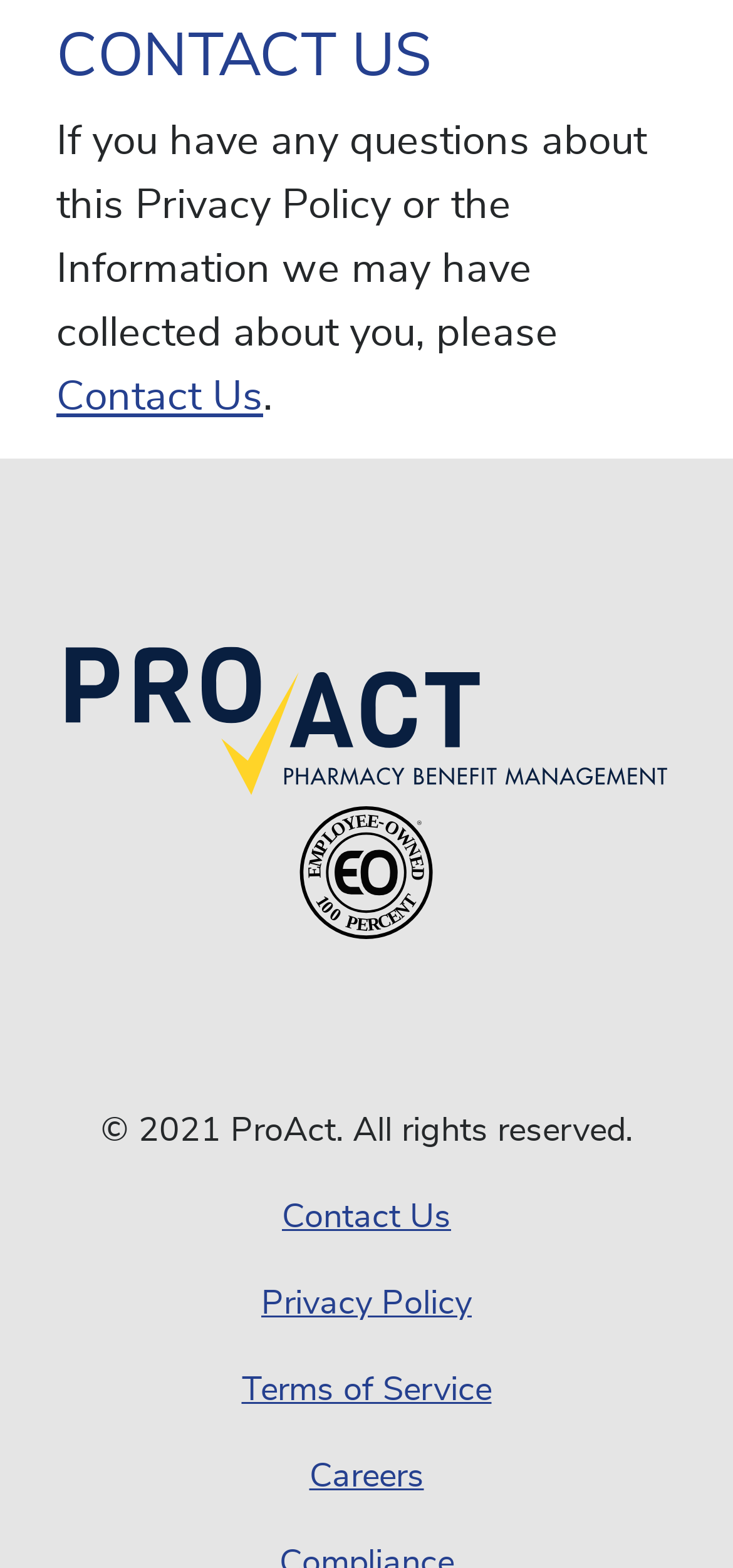What is the last link in the footer section?
From the image, provide a succinct answer in one word or a short phrase.

Careers